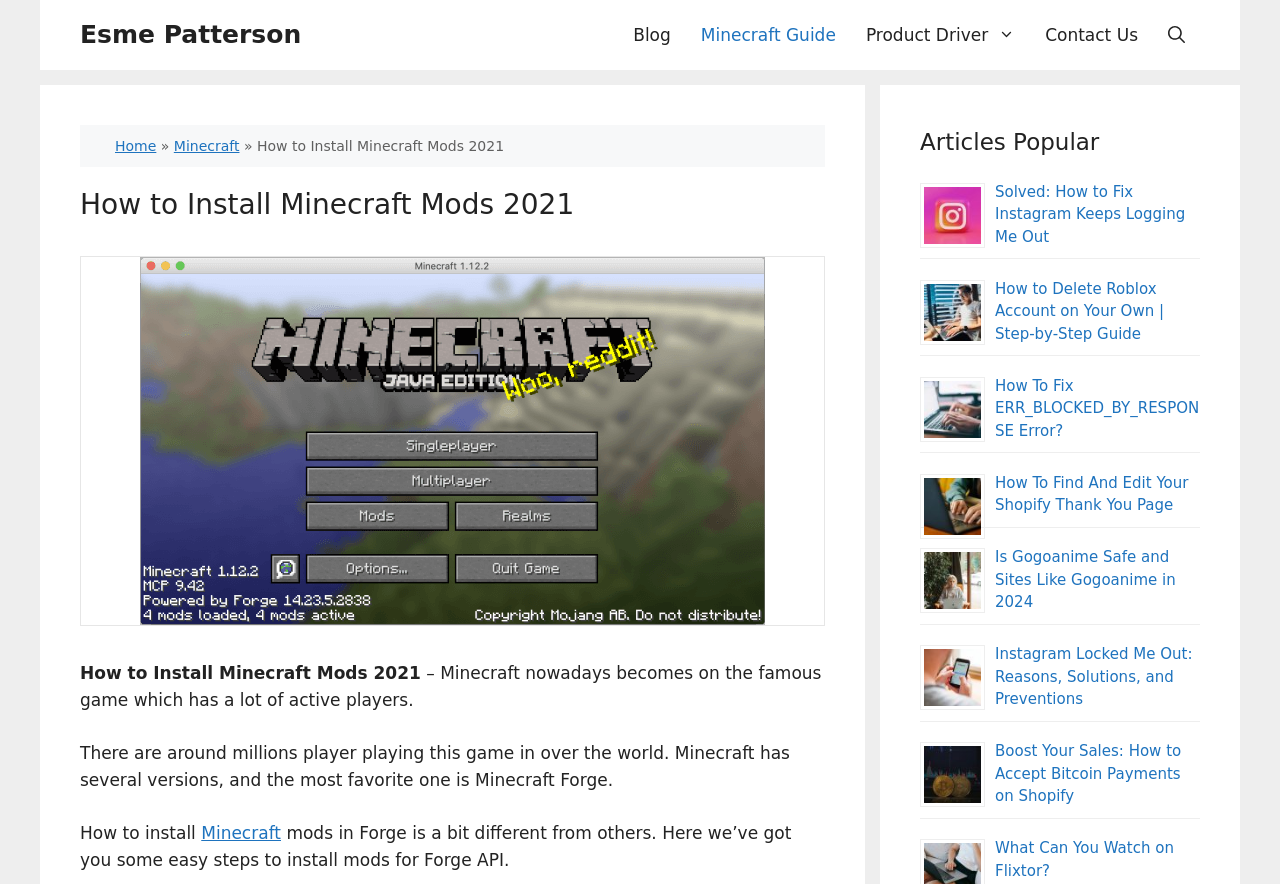Please identify the bounding box coordinates of the area that needs to be clicked to fulfill the following instruction: "Read the article 'How to Fix Instagram Keeps Logging Me Out'."

[0.777, 0.206, 0.926, 0.278]